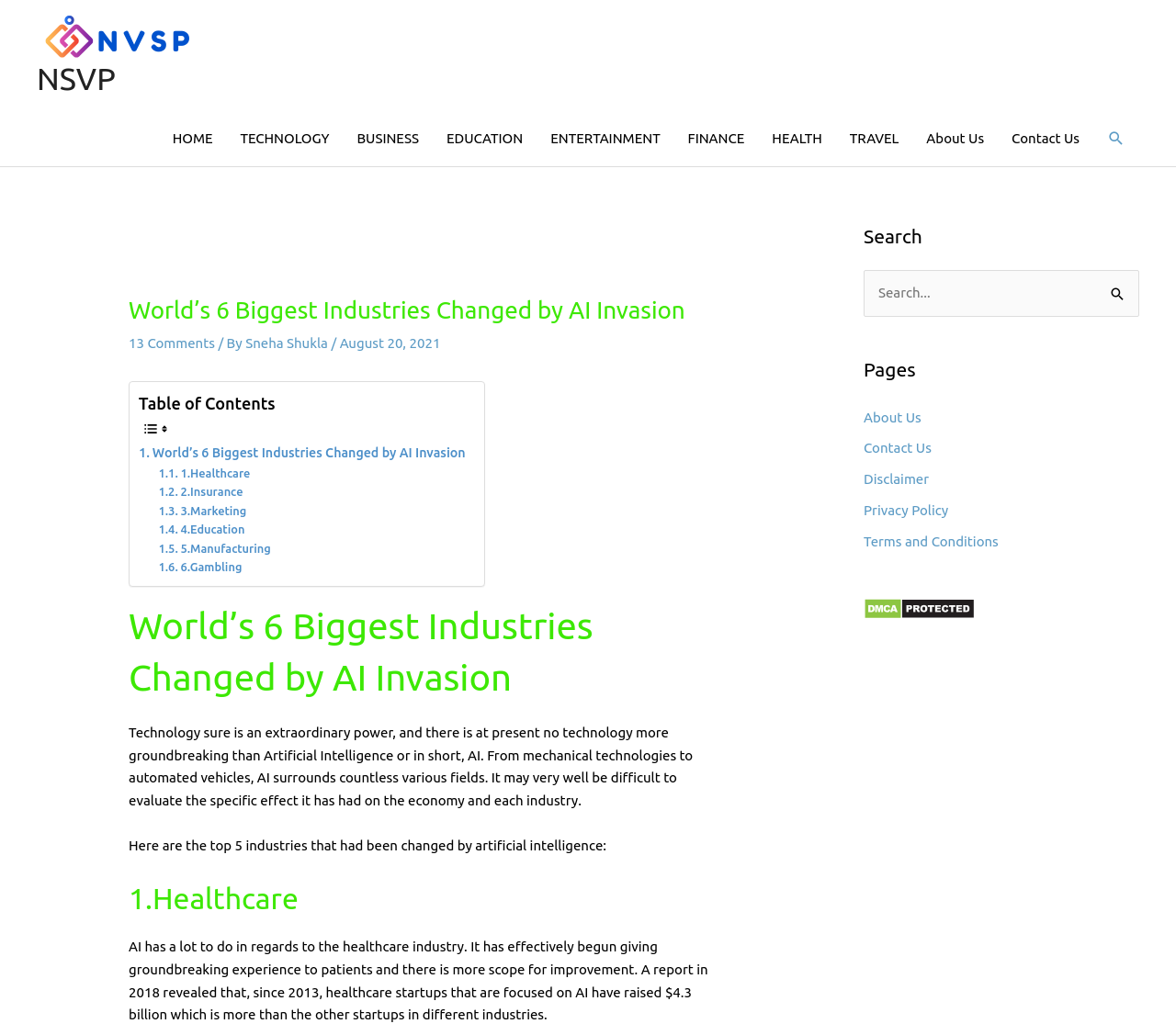Provide the bounding box coordinates of the HTML element this sentence describes: "parent_node: Search for: value="Search"". The bounding box coordinates consist of four float numbers between 0 and 1, i.e., [left, top, right, bottom].

[0.934, 0.261, 0.969, 0.298]